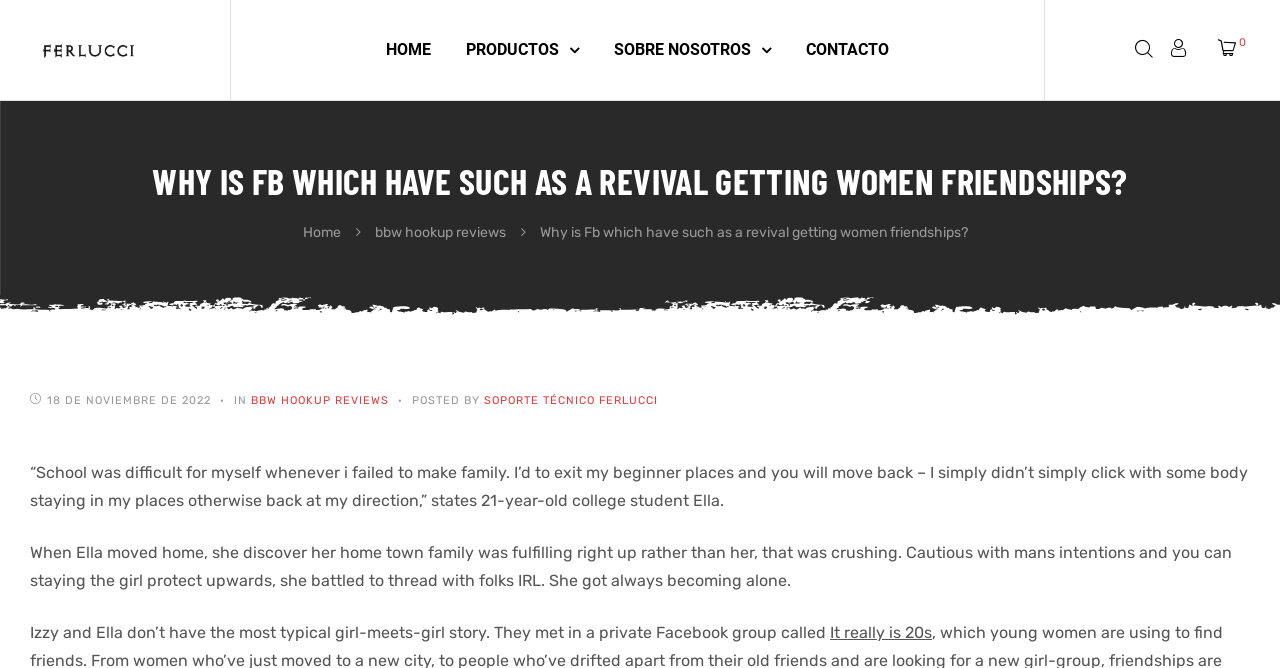Provide a thorough description of the webpage you see.

The webpage appears to be a blog post or article discussing the topic of women's friendships and Facebook. At the top of the page, there is a navigation menu with links to "HOME", "PRODUCTOS", "SOBRE NOSOTROS", and "CONTACTO". On the right side of the navigation menu, there is a search bar and three icons, including a bell and two numbers.

Below the navigation menu, there is a large heading that reads "WHY IS FB WHICH HAVE SUCH AS A REVIVAL GETTING WOMEN FRIENDSHIPS?" followed by a link to "Home" and a brief description of the article. The main content of the article is divided into paragraphs, with a header that includes the date "18 DE NOVIEMBRE DE 2022" and the category "BBW HOOKUP REVIEWS".

The article tells the story of a 21-year-old college student named Ella, who struggled to make friends in school and eventually moved back home. The story describes Ella's difficulties in connecting with people in her hometown and her experience of feeling alone. The article then introduces Izzy, and the story of how Ella and Izzy met in a private Facebook group.

There are no images on the page, but there are several links and icons scattered throughout the content. The overall layout is organized, with clear headings and concise text.